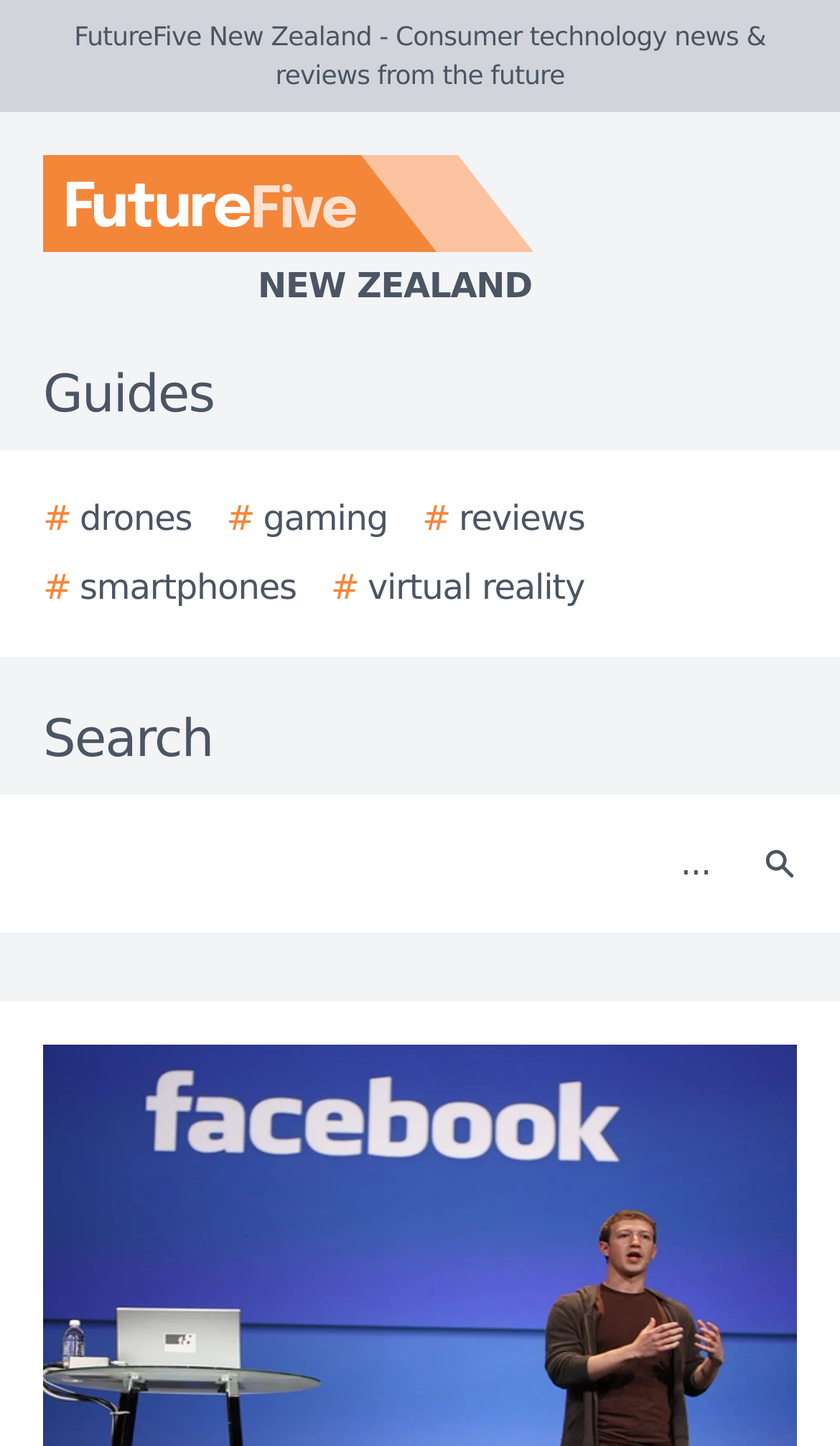Produce a meticulous description of the webpage.

The webpage is a social networking site's review of the past twelve months, looking back at the people, moments, and things that created the most buzz in 2012. At the top left of the page, there is a logo of FutureFive New Zealand, a consumer technology news and reviews website, accompanied by a link to the website. Below the logo, there is a horizontal menu with five links: "Guides", "# drones", "# gaming", "# reviews", "# smartphones", and "# virtual reality". 

To the right of the menu, there is a search bar with a label "Search" and a search button with a small icon. The search bar takes up most of the width of the page. Above the search bar, there is a title "Facebook looks back at 2012" which is the main focus of the page.